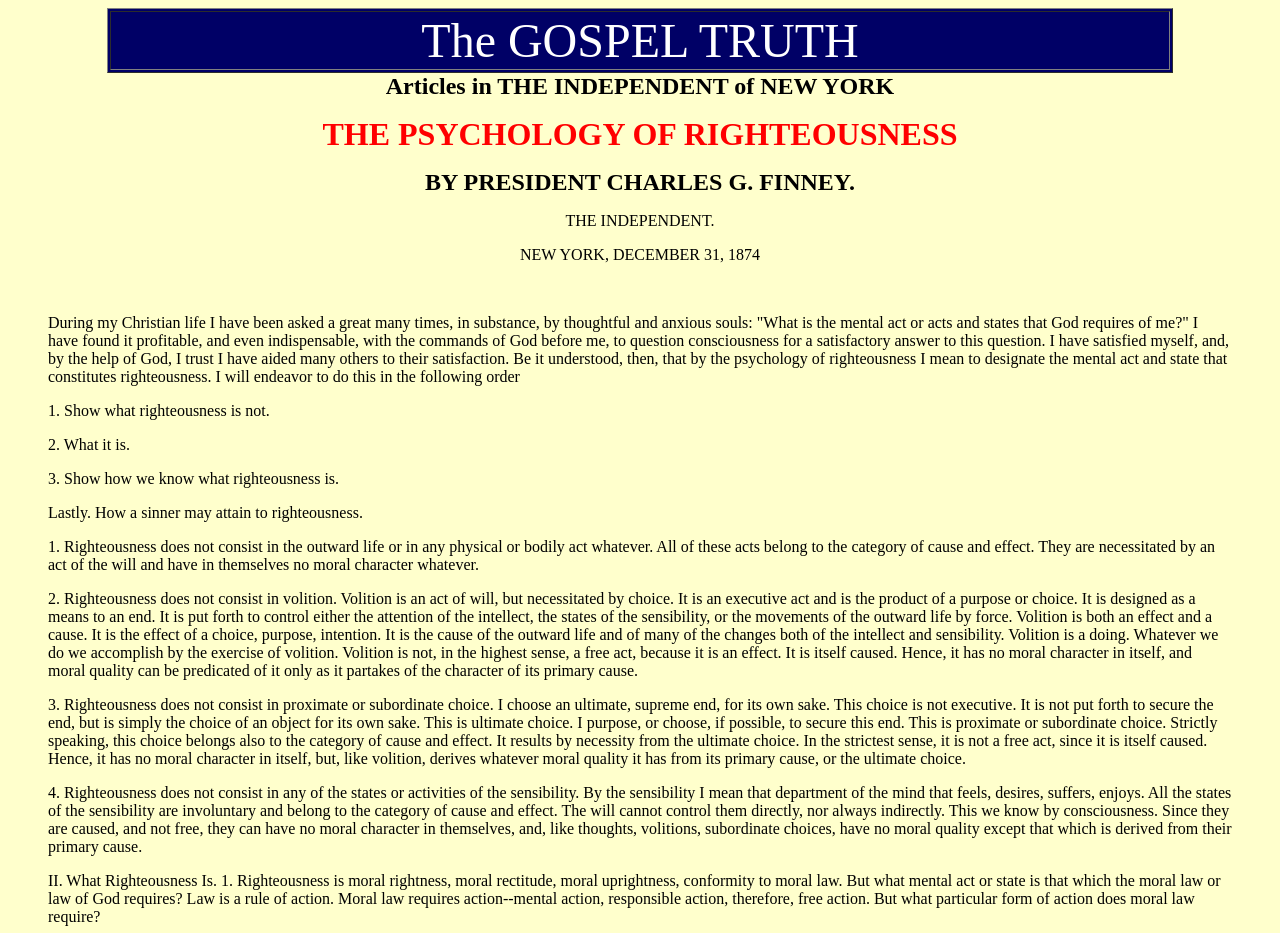Respond to the following question using a concise word or phrase: 
What is the main topic of the article?

The psychology of righteousness